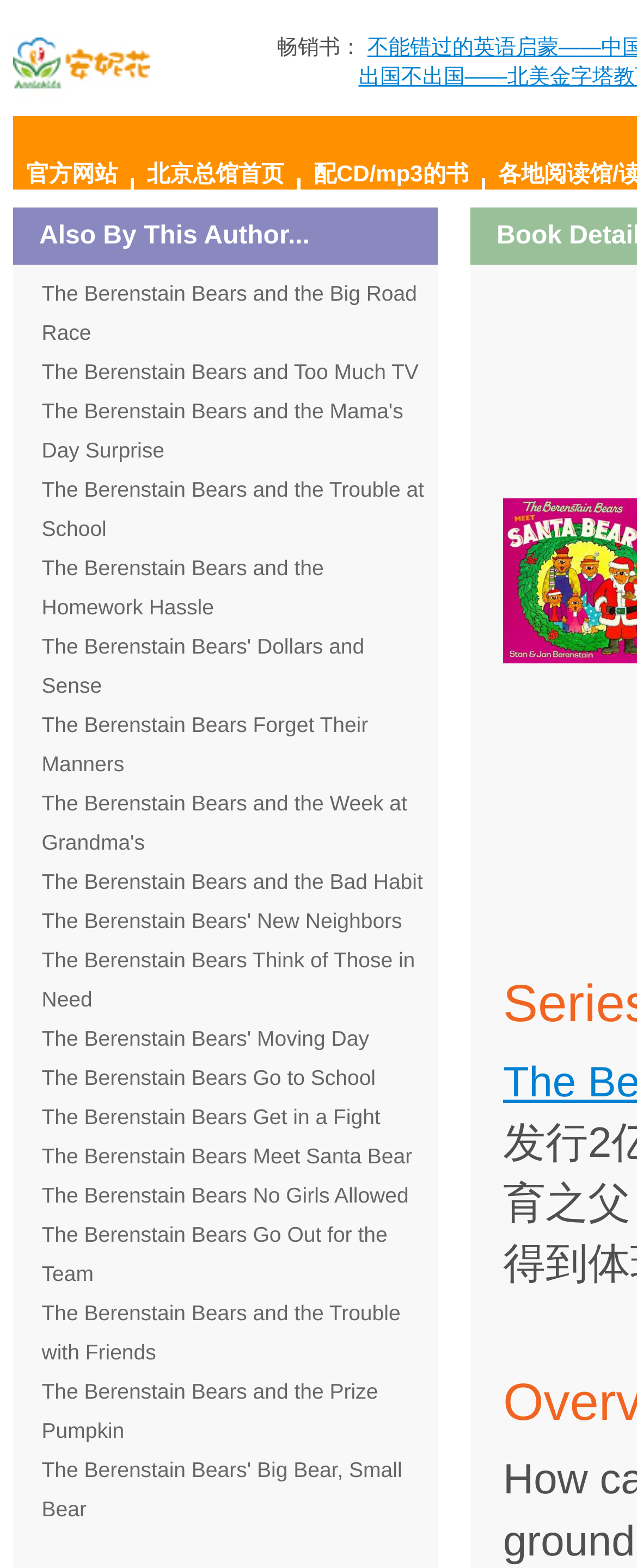How many table cells are there in the top row? Look at the image and give a one-word or short phrase answer.

3